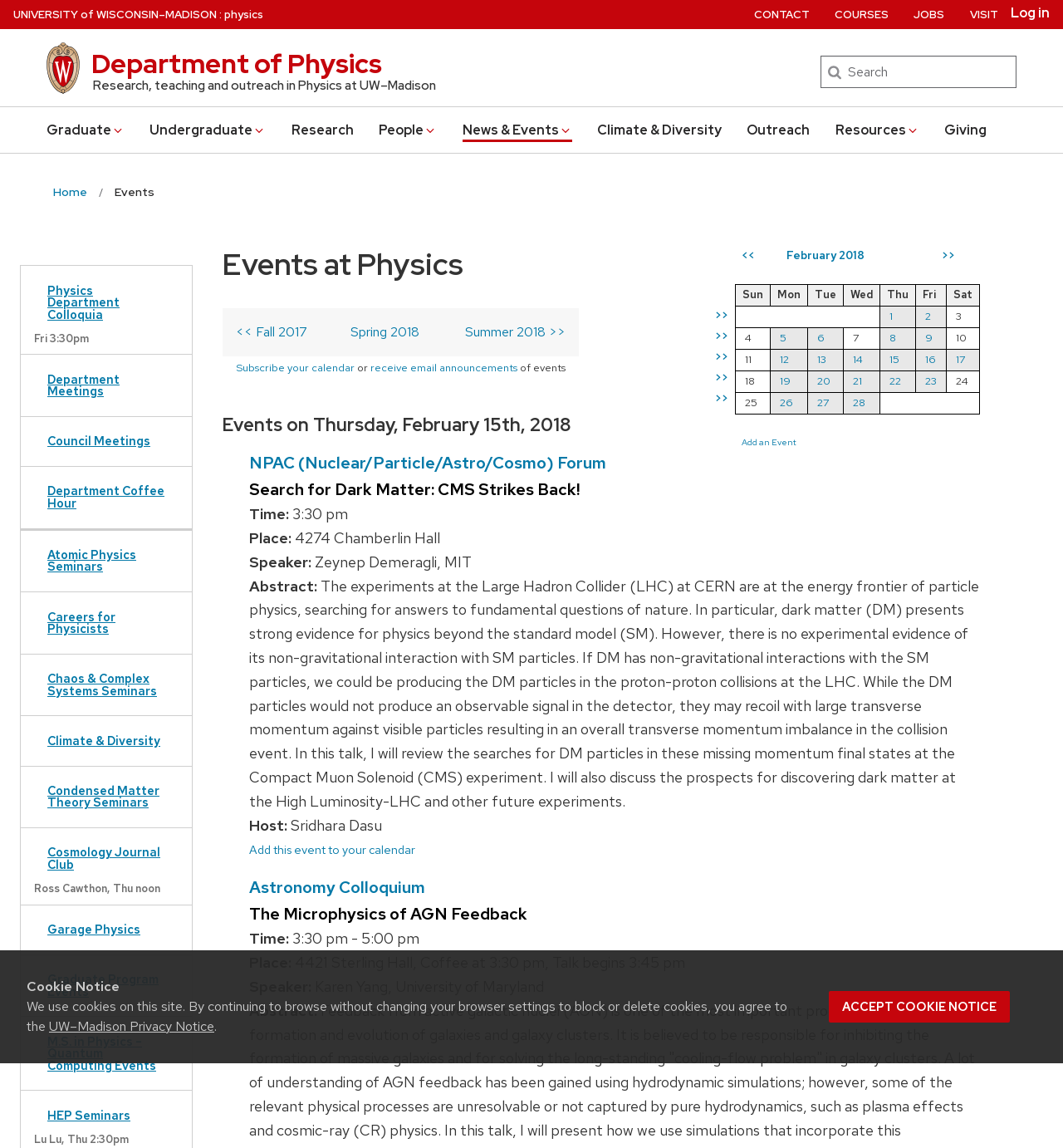Determine the bounding box coordinates of the region that needs to be clicked to achieve the task: "Log in to the system".

[0.951, 0.004, 0.988, 0.021]